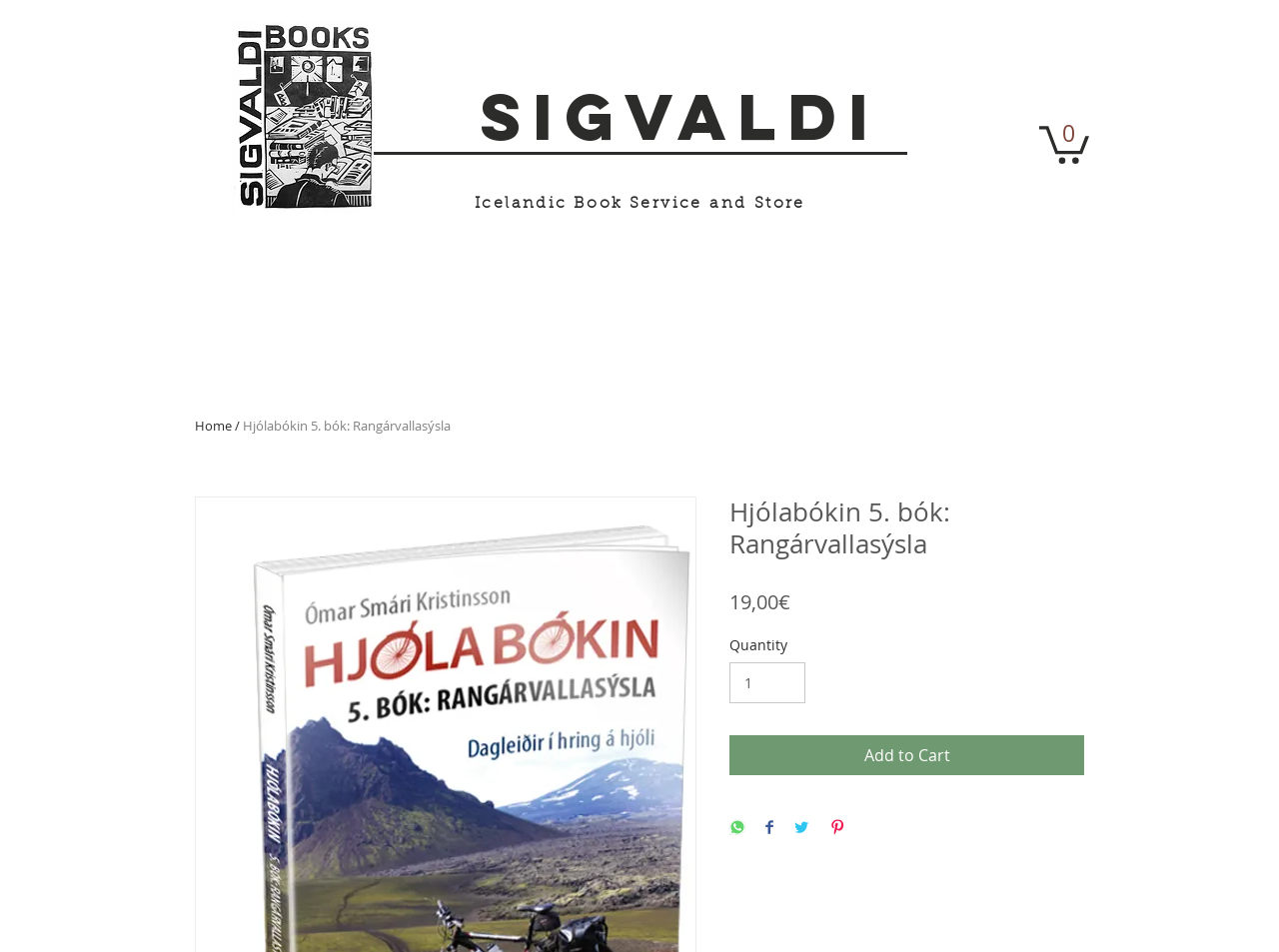With reference to the image, please provide a detailed answer to the following question: What is the minimum quantity of the book that can be purchased?

I found the answer by looking at the spinbutton element with the label 'Quantity' which has a valuemin of 1, indicating that the minimum quantity that can be purchased is 1.